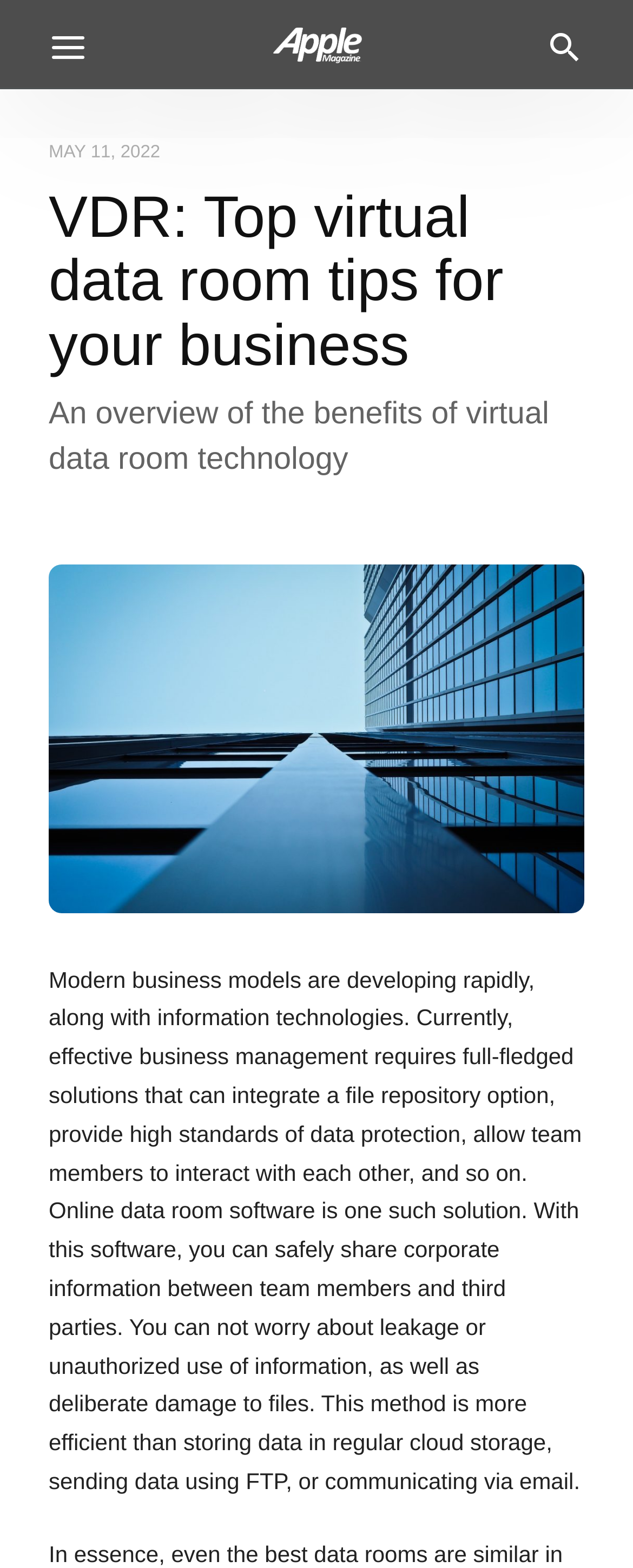What is the main topic of the article?
Look at the image and respond with a single word or a short phrase.

Virtual data room